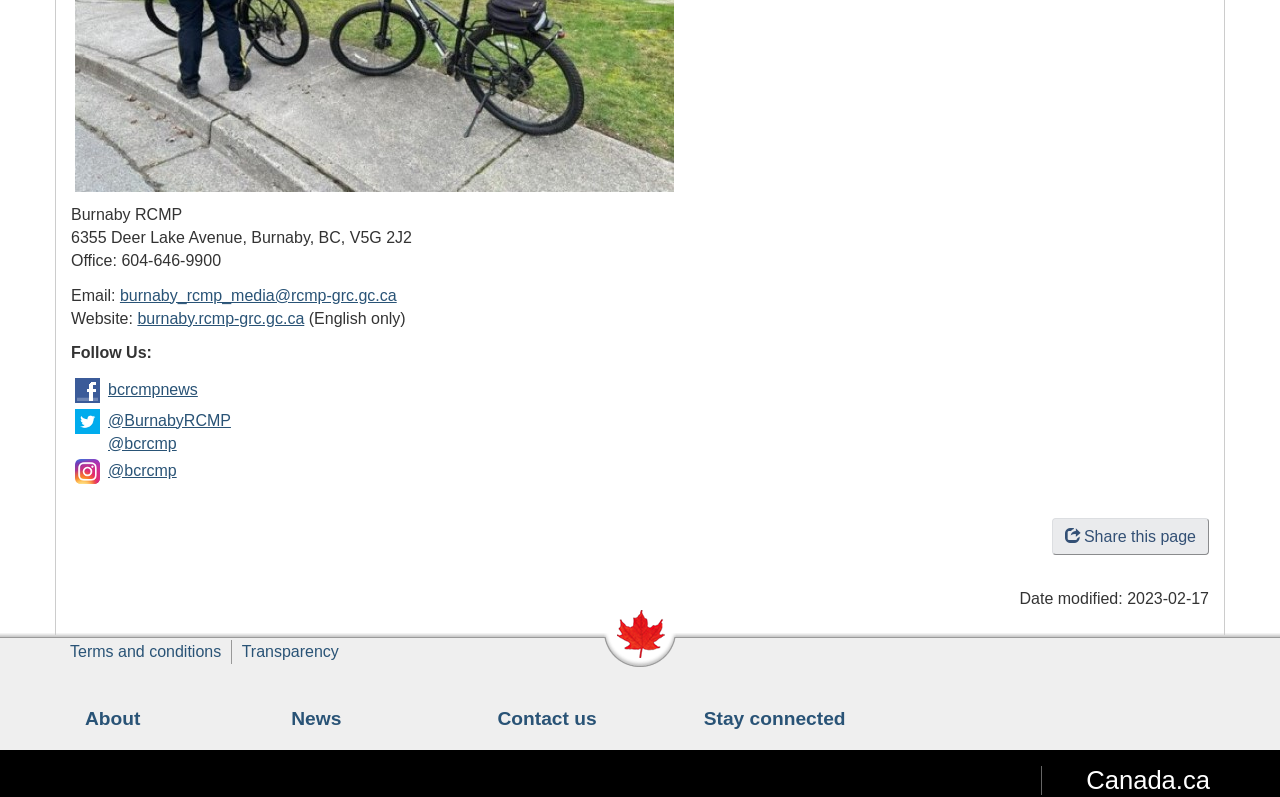Examine the image and give a thorough answer to the following question:
What is the email address of the Burnaby RCMP media?

I found the email address by looking at the link element with the ID 73, which contains the text 'burnaby_rcmp_media@rcmp-grc.gc.ca'. This text is likely the email address of the Burnaby RCMP media.